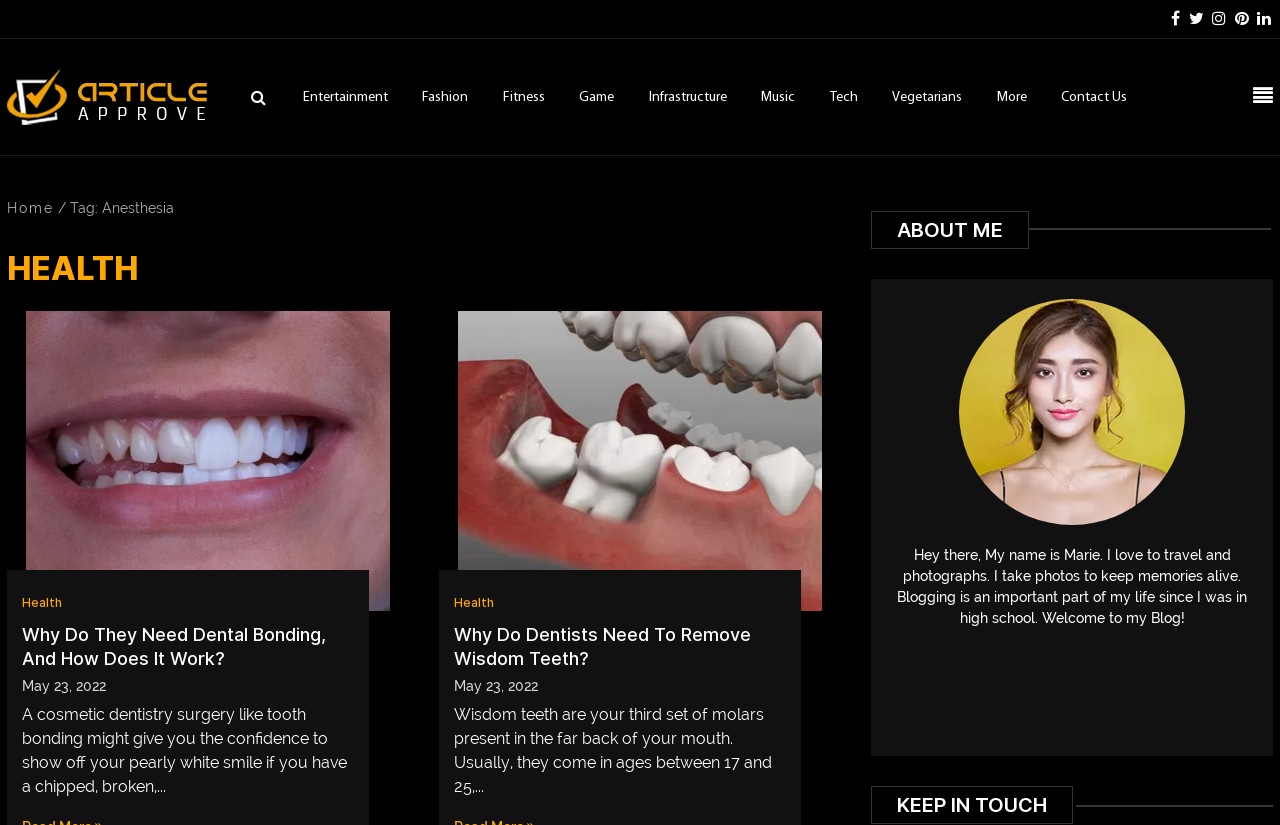What is the author's name?
Using the screenshot, give a one-word or short phrase answer.

Marie